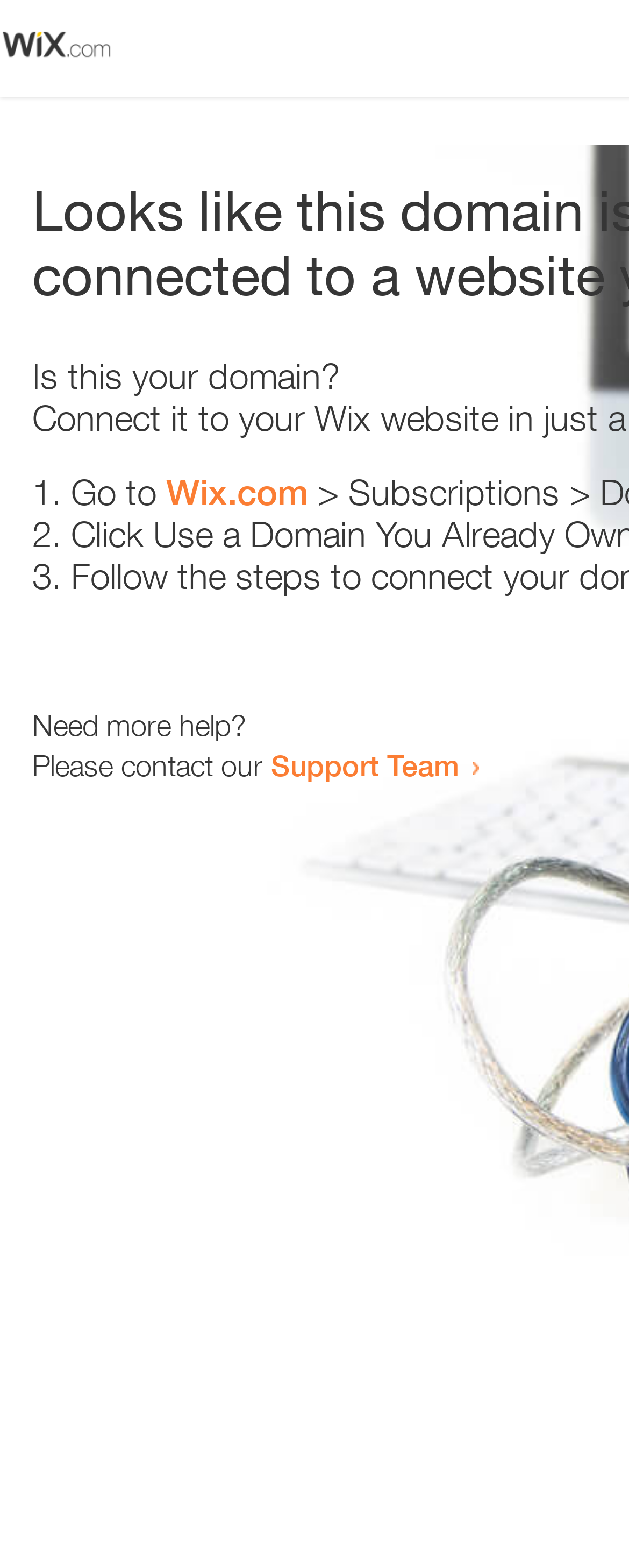Detail the various sections and features present on the webpage.

The webpage appears to be an error page, with a small image at the top left corner. Below the image, there is a question "Is this your domain?" in a prominent position. 

To the right of the question, there is a numbered list with three items. The first item starts with "1." and suggests going to "Wix.com". The second item starts with "2." and the third item starts with "3.", but their contents are not specified. 

Below the list, there is a section that offers help. It starts with the question "Need more help?" and provides a contact option, "Please contact our Support Team", which is a clickable link.